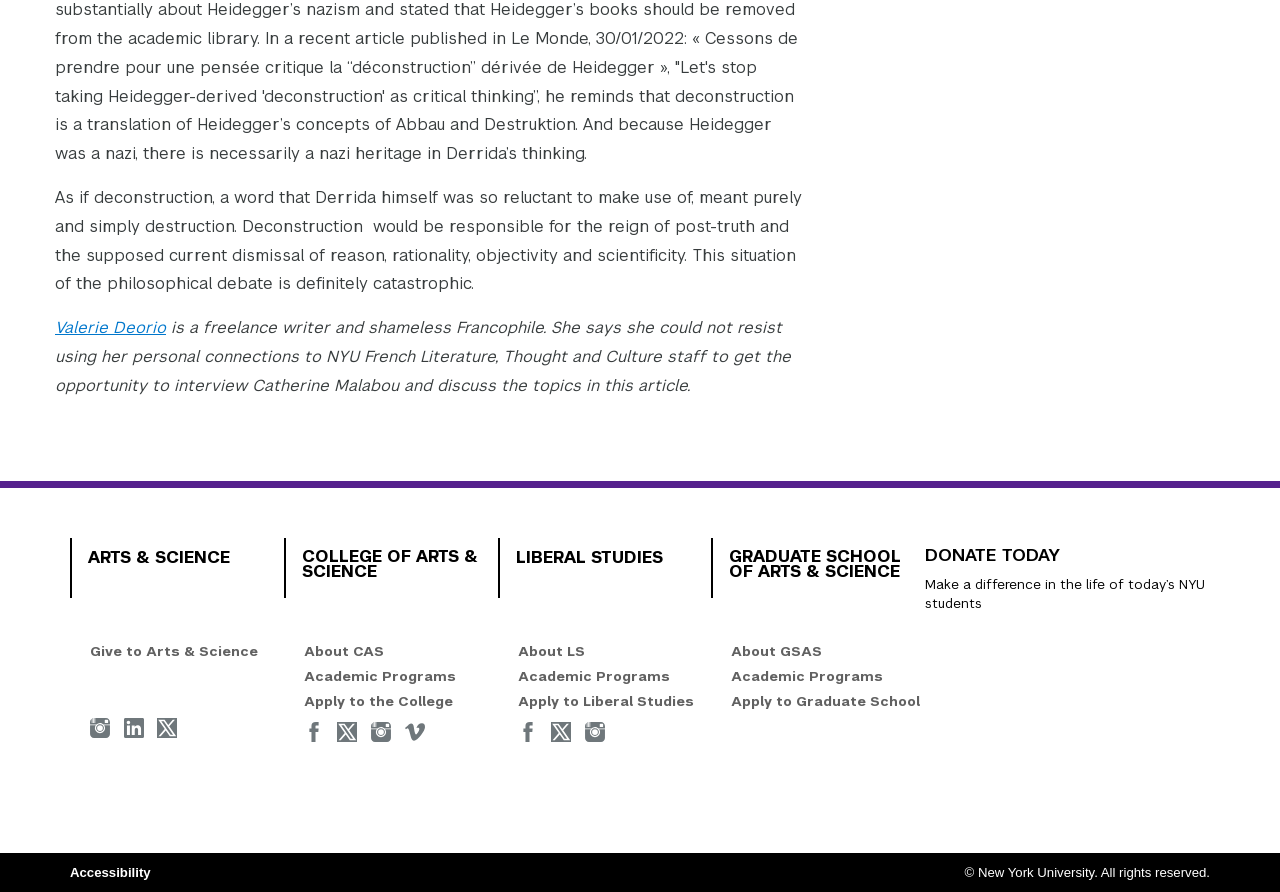Provide the bounding box coordinates of the HTML element described as: "aria-label="Instagram for Liberal Studies"". The bounding box coordinates should be four float numbers between 0 and 1, i.e., [left, top, right, bottom].

[0.457, 0.809, 0.473, 0.835]